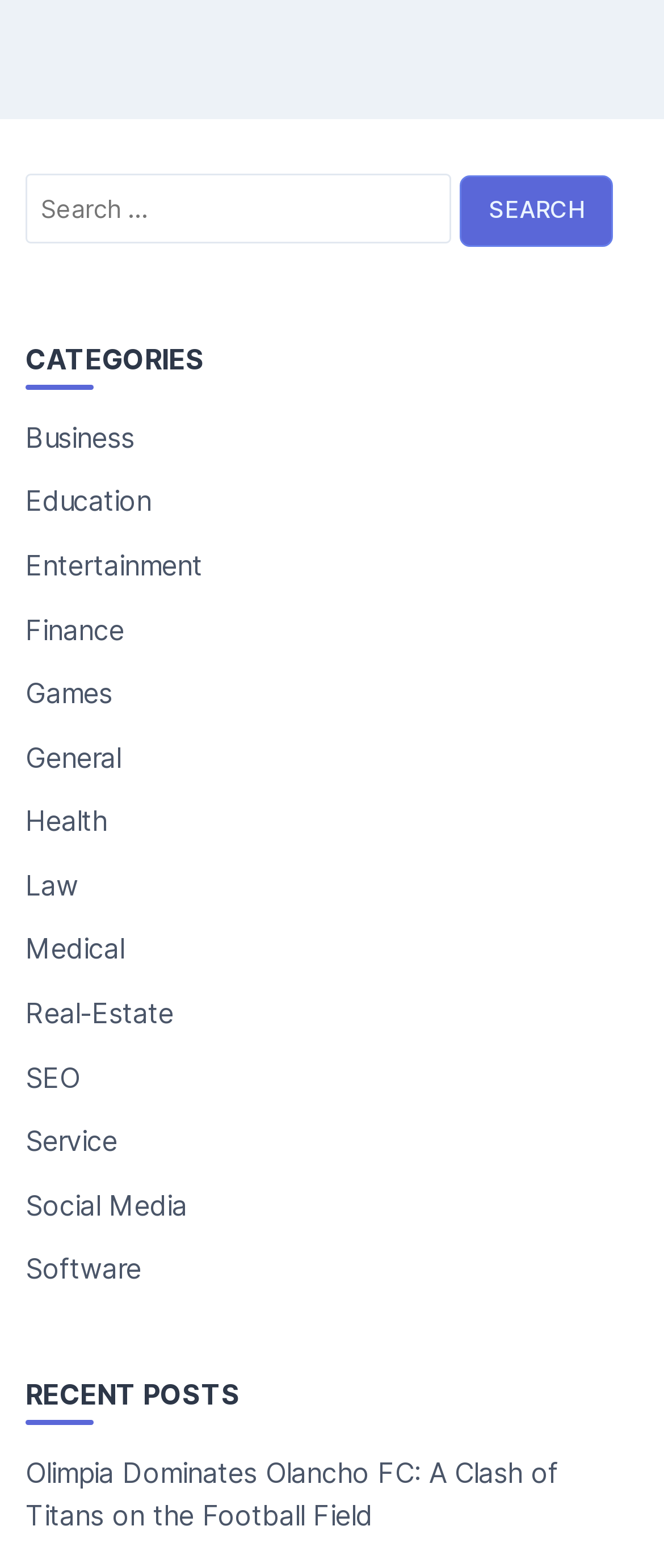What is the title of the latest post?
Refer to the image and give a detailed answer to the question.

The webpage has a section labeled 'RECENT POSTS' which lists a single post with the title 'Olimpia Dominates Olancho FC: A Clash of Titans on the Football Field'. This suggests that the latest post is related to a football match between Olimpia and Olancho FC.